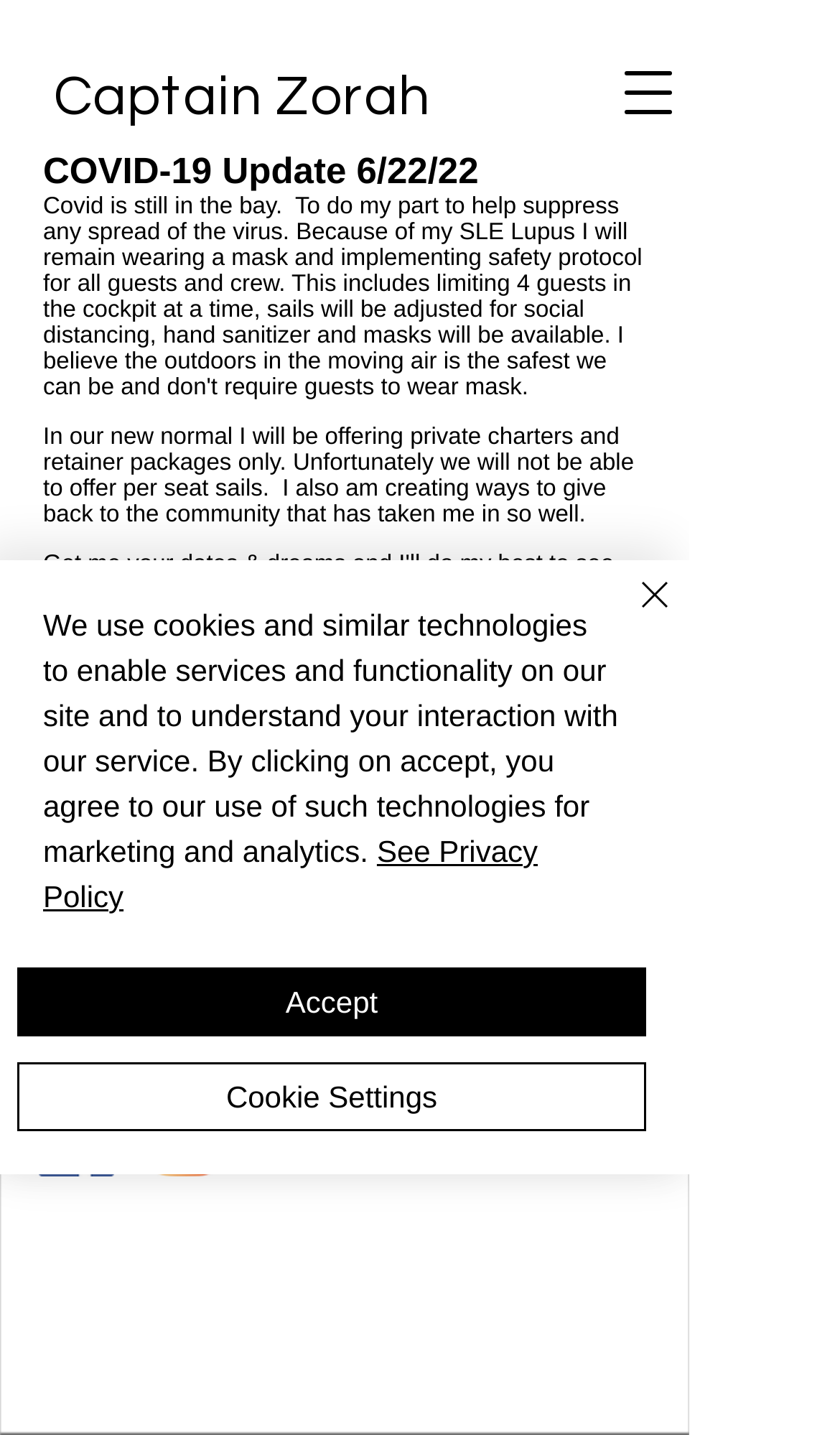Please determine the headline of the webpage and provide its content.

COVID-19 Update 6/22/22